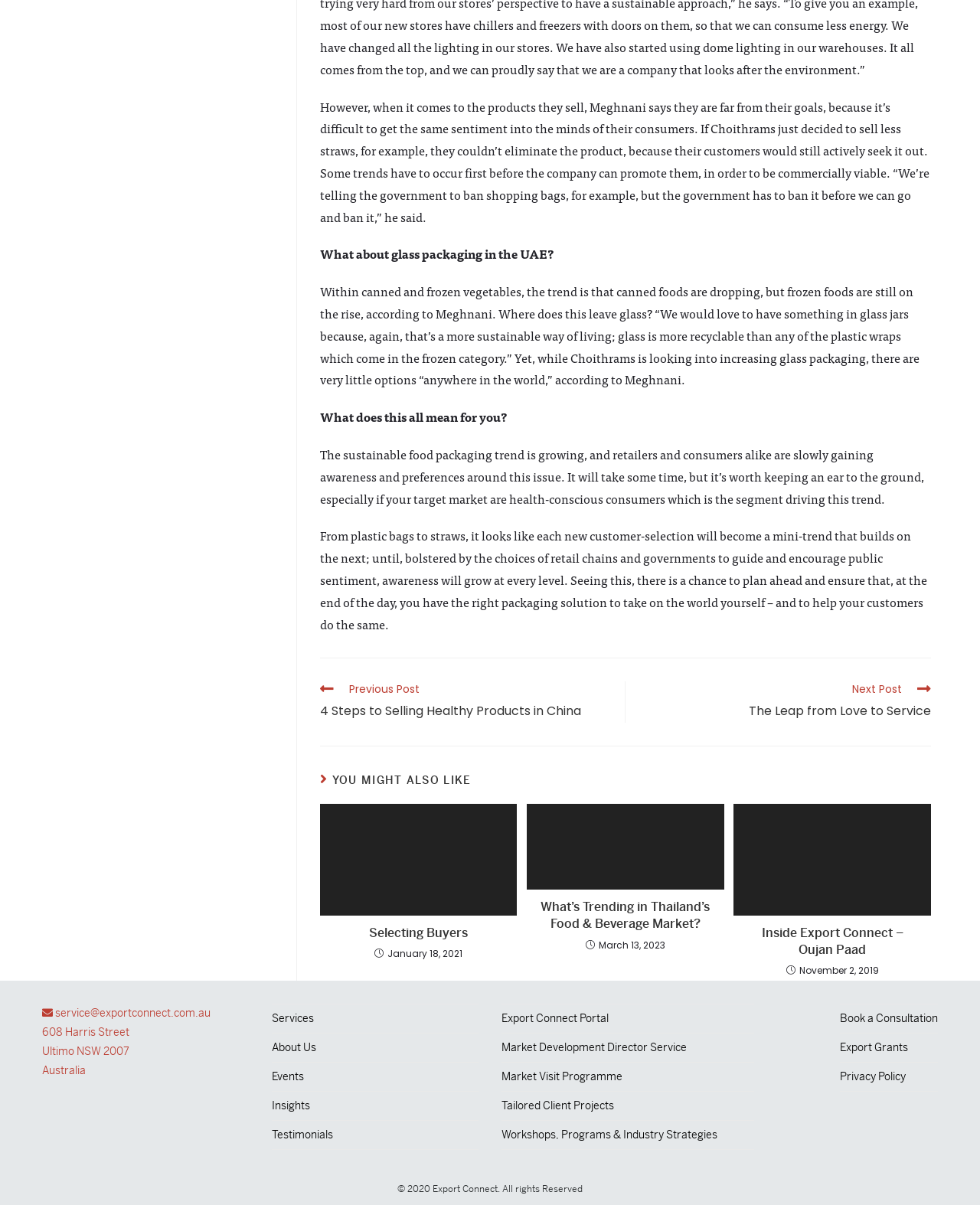Please provide the bounding box coordinates for the element that needs to be clicked to perform the following instruction: "Read more about the article Selecting Buyers". The coordinates should be given as four float numbers between 0 and 1, i.e., [left, top, right, bottom].

[0.326, 0.667, 0.528, 0.76]